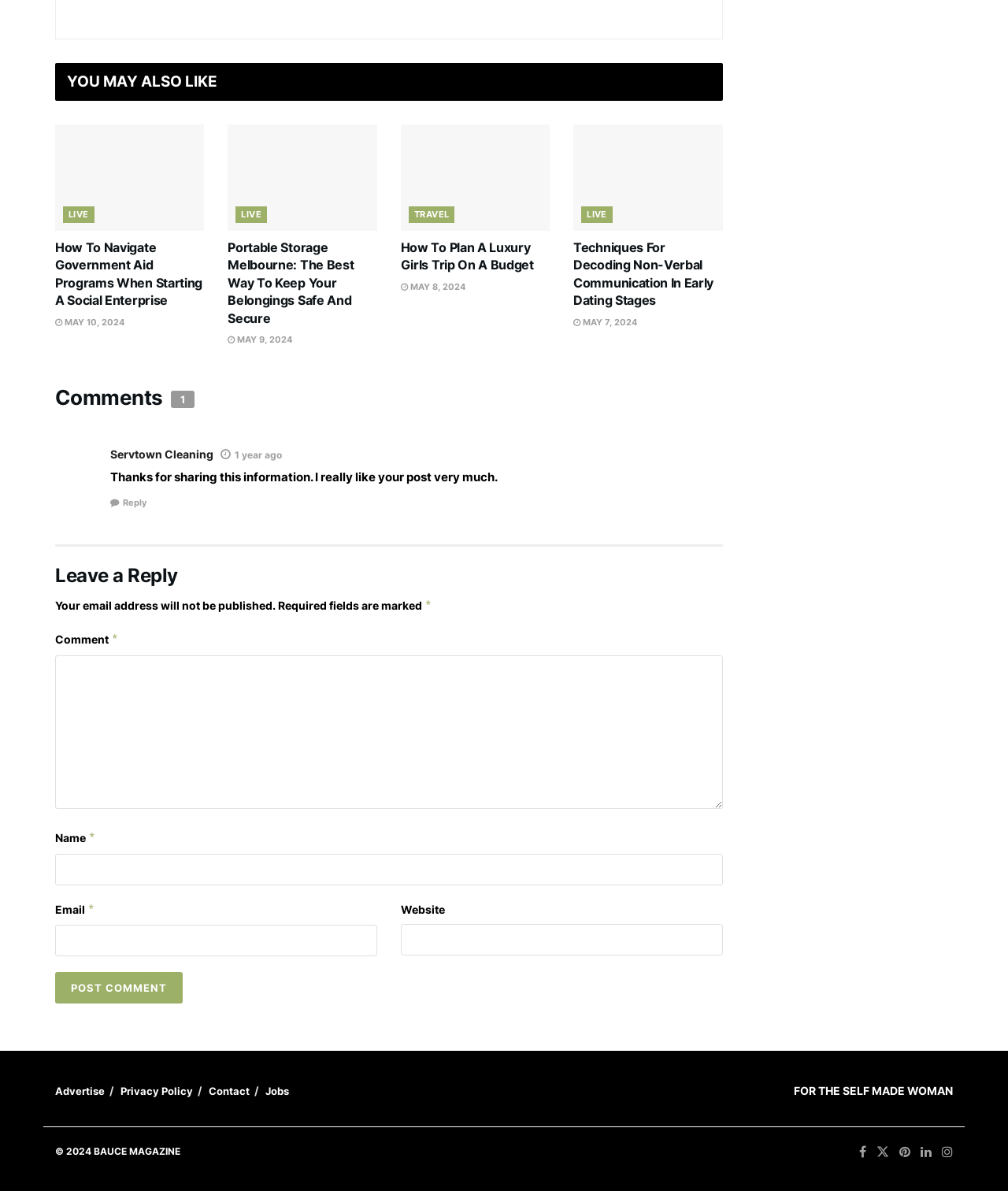Identify the bounding box coordinates for the element that needs to be clicked to fulfill this instruction: "View photos and reviews of Manley Mere". Provide the coordinates in the format of four float numbers between 0 and 1: [left, top, right, bottom].

None